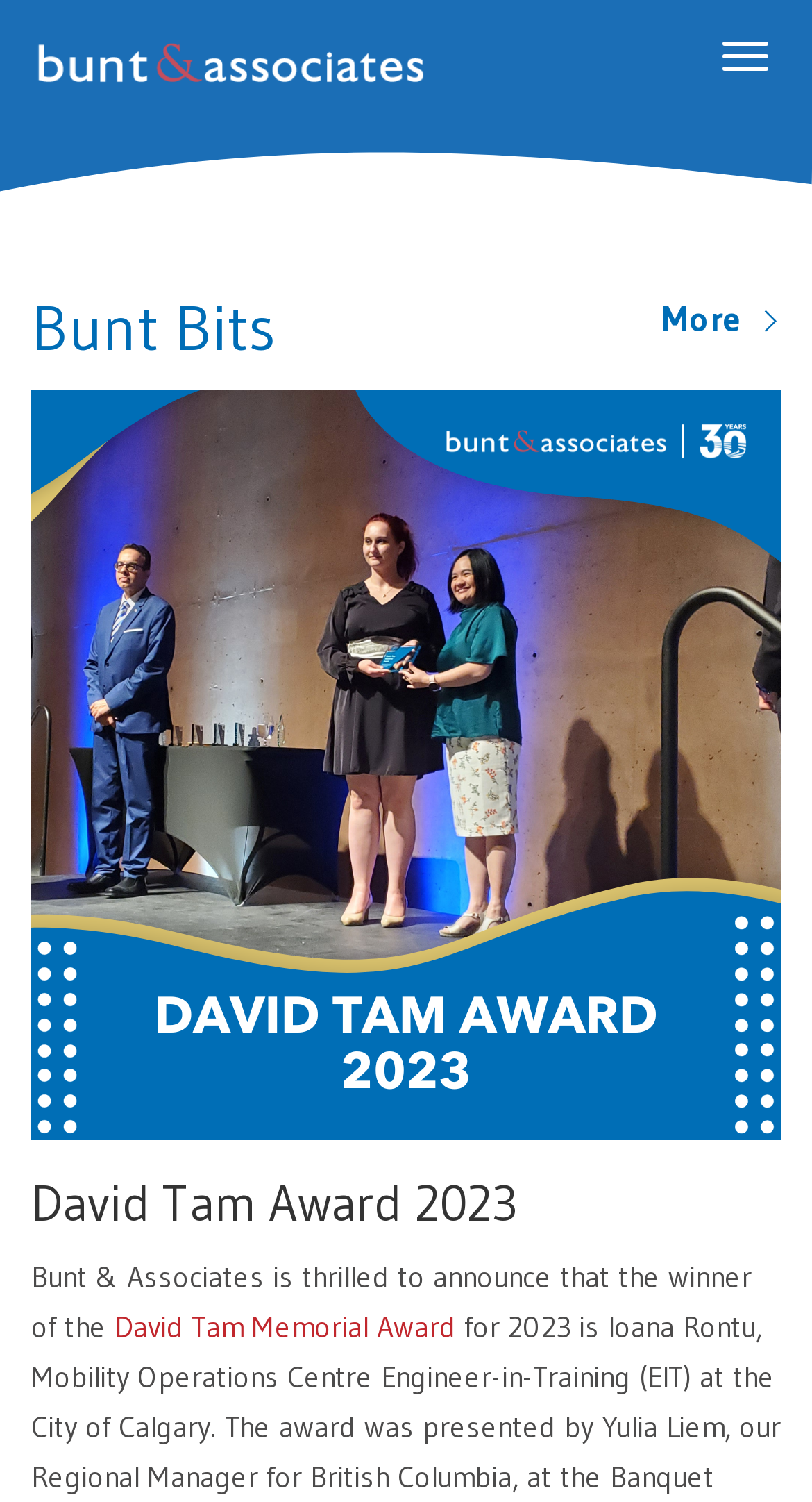What is the award related to?
Based on the image, provide a one-word or brief-phrase response.

Transportation